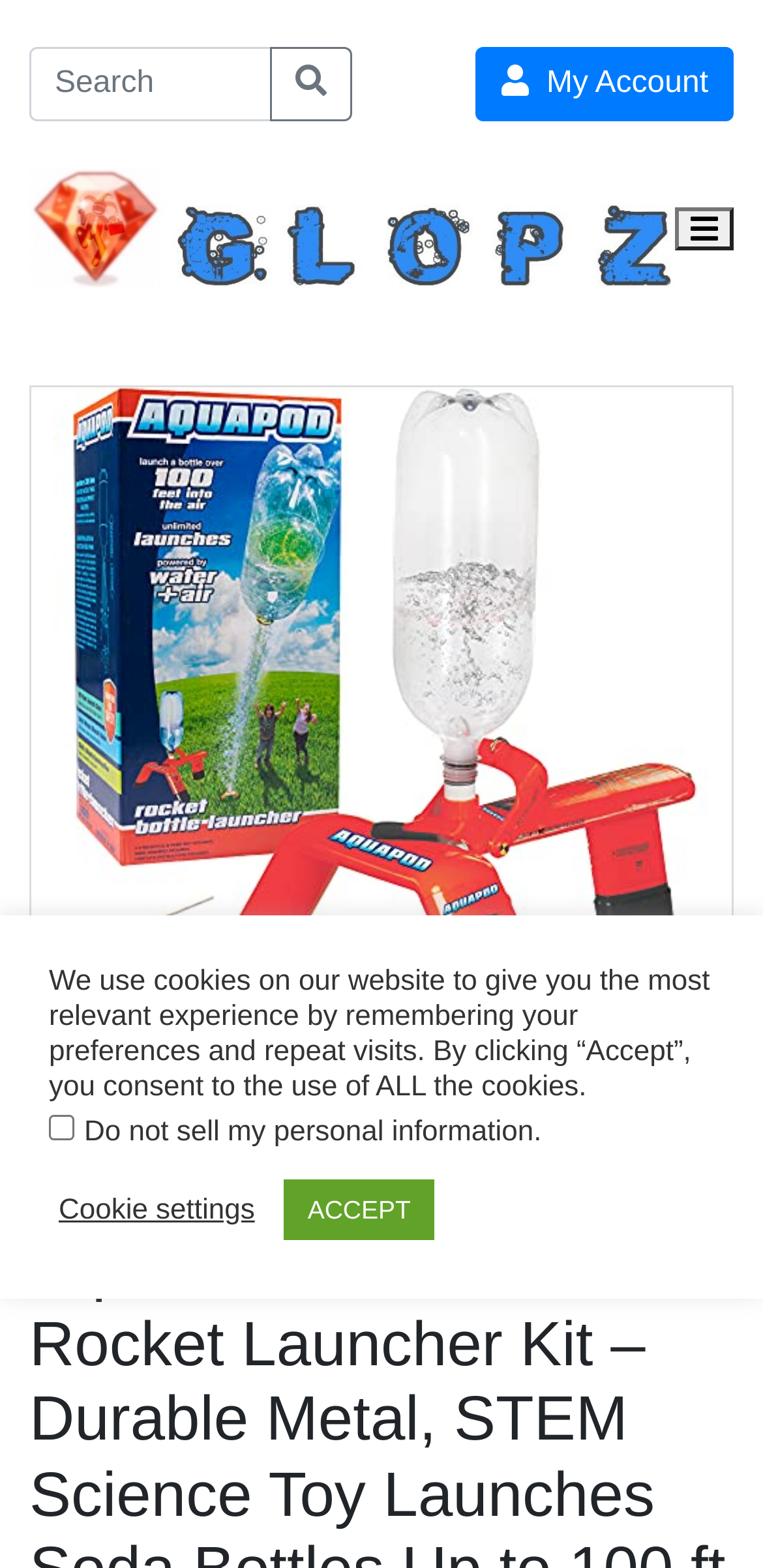Please find the bounding box coordinates of the section that needs to be clicked to achieve this instruction: "Search for something".

[0.038, 0.03, 0.356, 0.077]